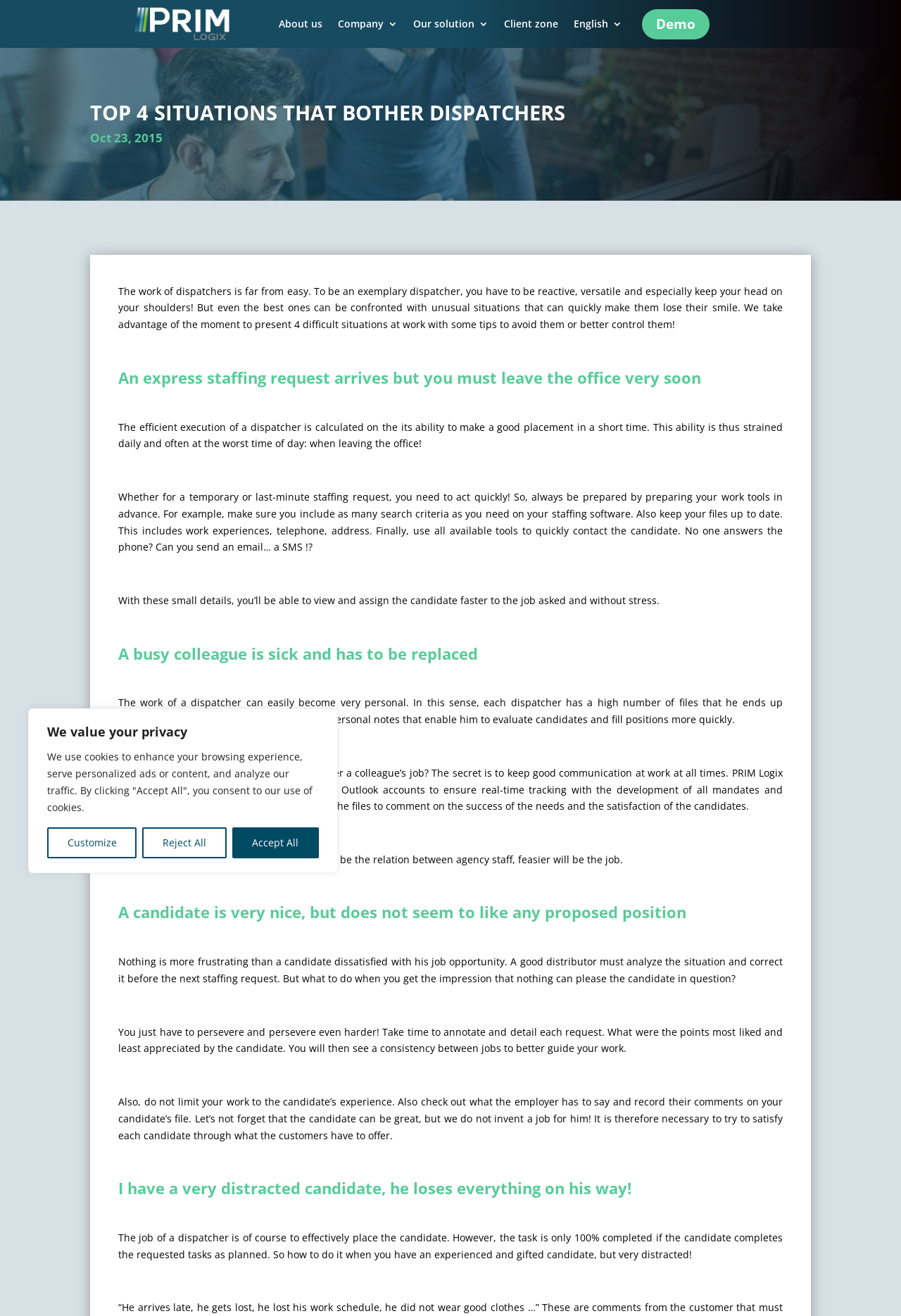Identify the bounding box coordinates of the section that should be clicked to achieve the task described: "Click the 'English 3' link".

[0.637, 0.015, 0.691, 0.026]